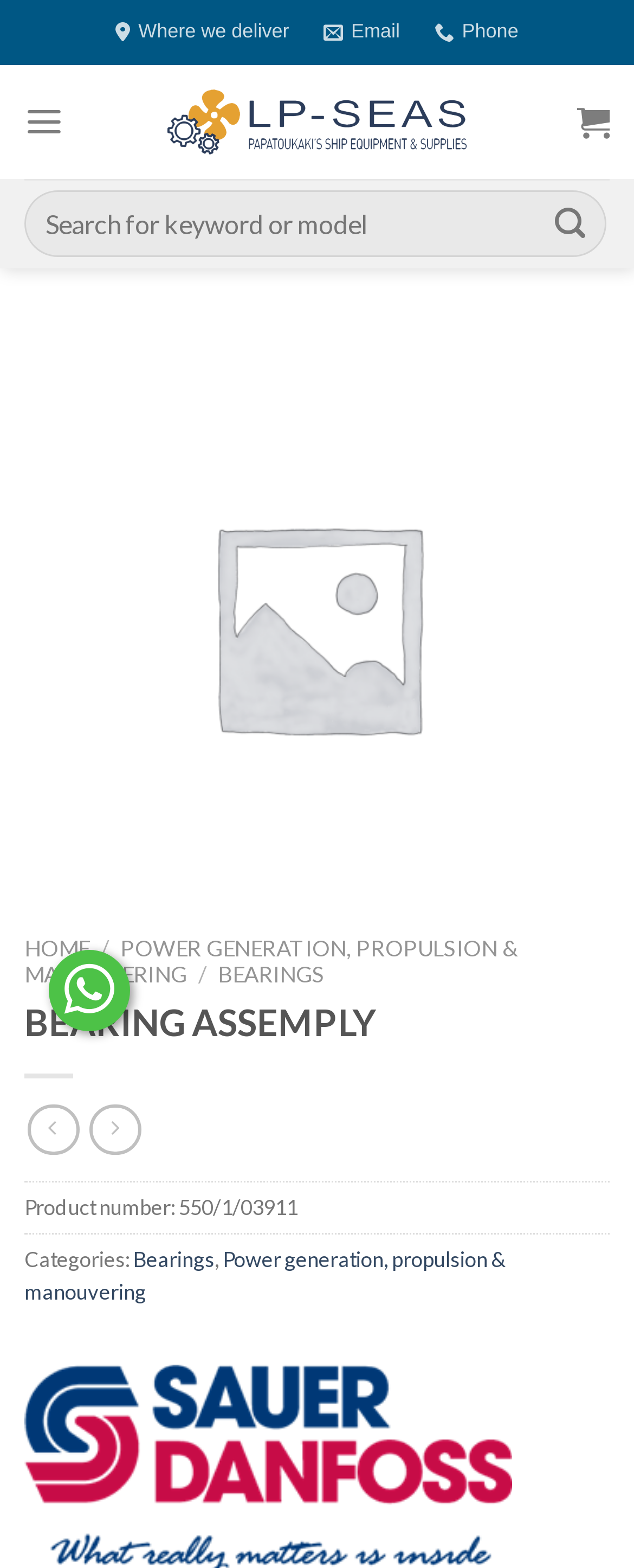What is the email address?
Based on the image, respond with a single word or phrase.

Not available